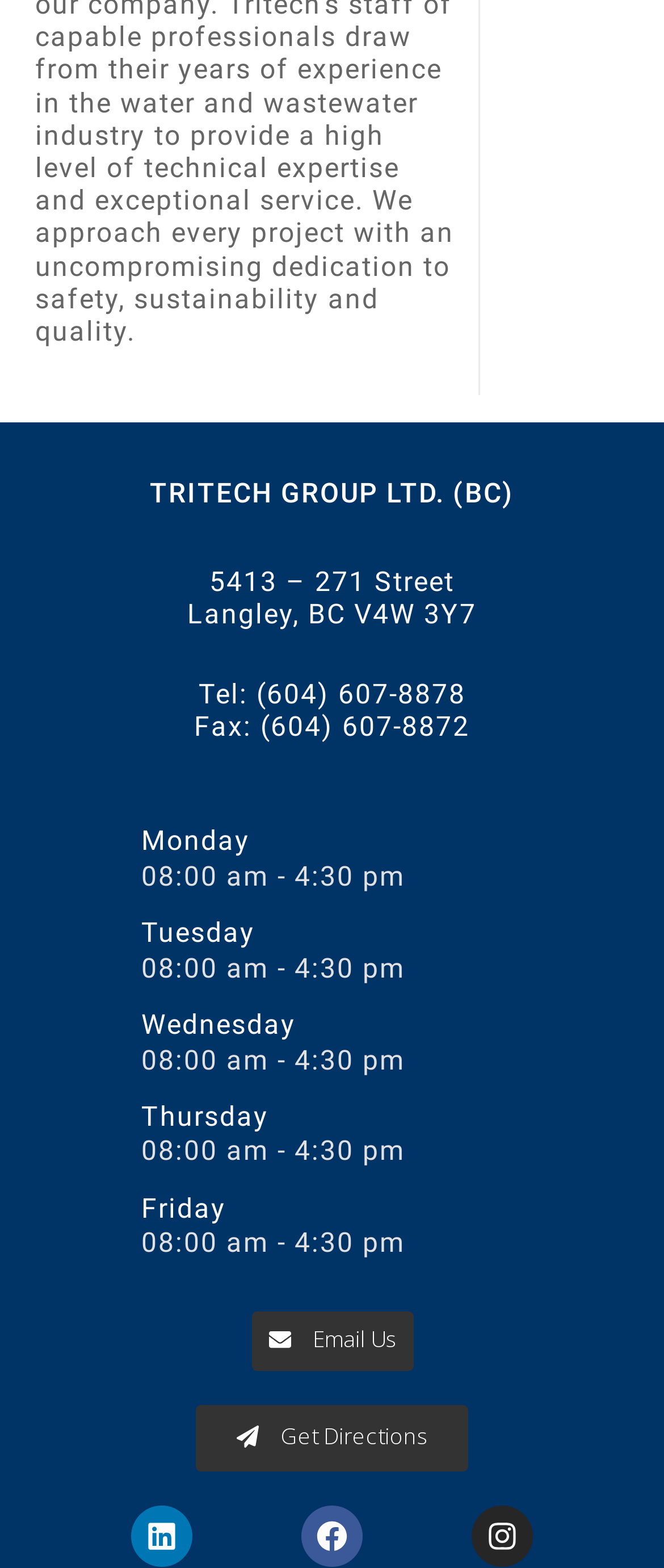Give a one-word or one-phrase response to the question: 
What is the company name?

TRITECH GROUP LTD.